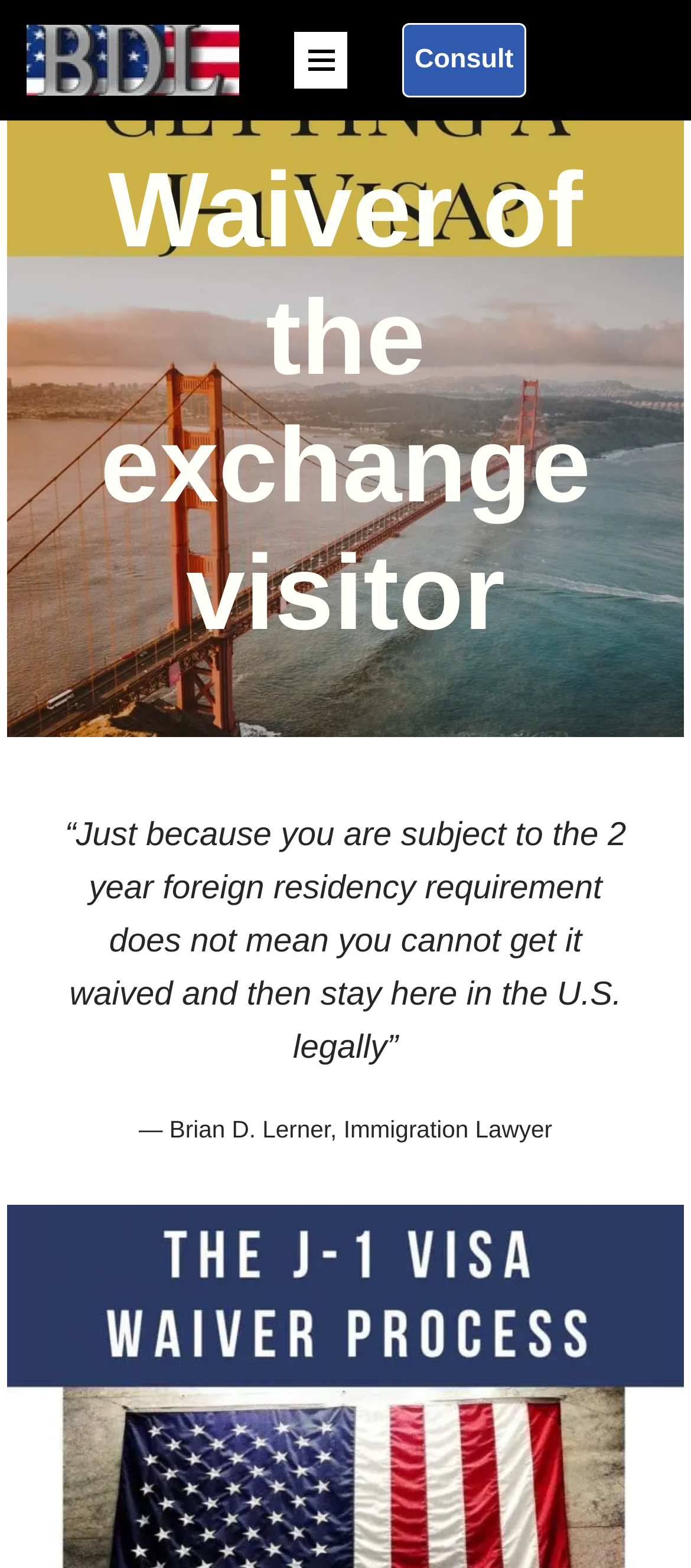Who is the author of the quote?
Provide a thorough and detailed answer to the question.

The quote is attributed to Brian D. Lerner, who is mentioned as the Immigration Lawyer, suggesting that he is the author of the quote.